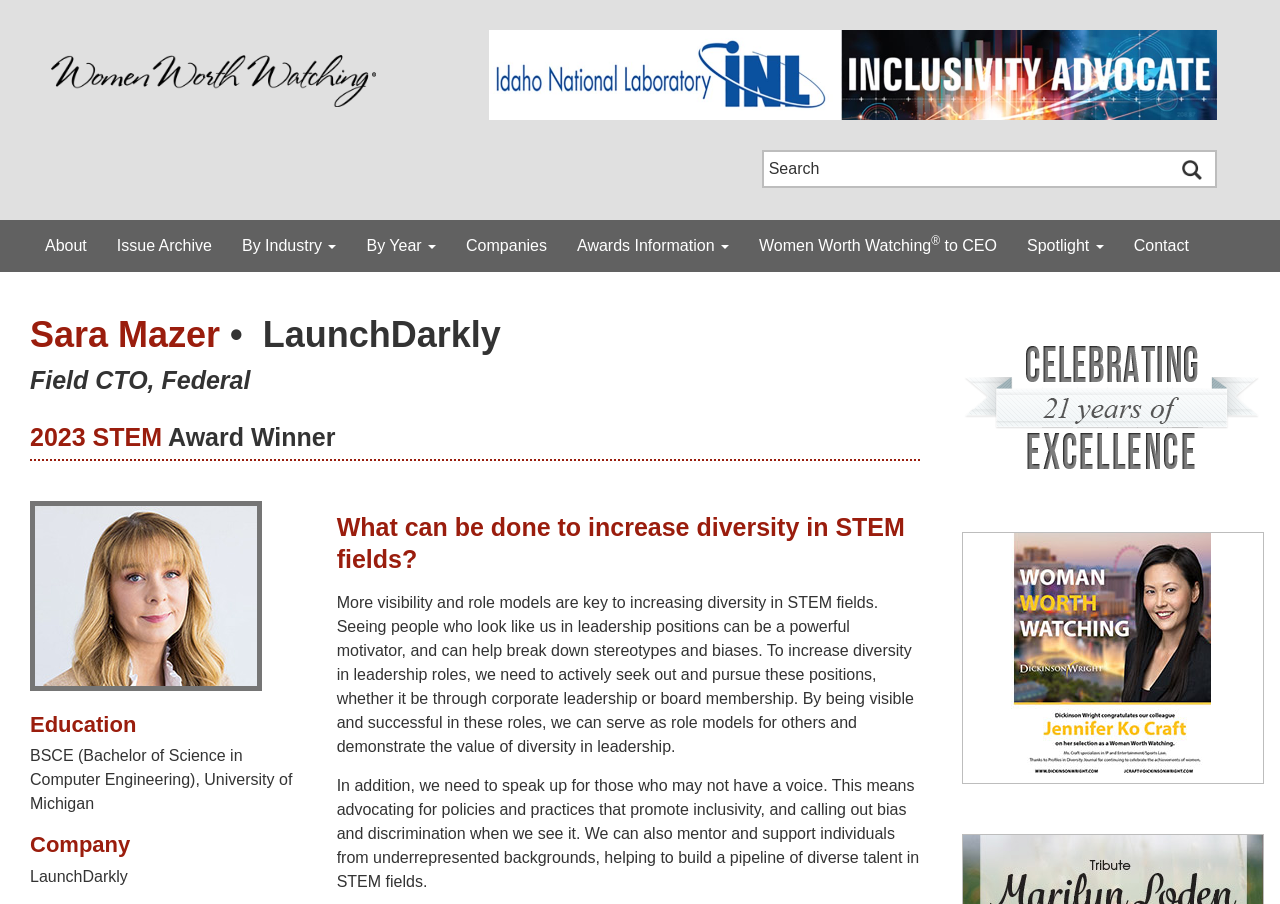Find the bounding box coordinates for the area that should be clicked to accomplish the instruction: "Click on About".

[0.023, 0.243, 0.08, 0.301]